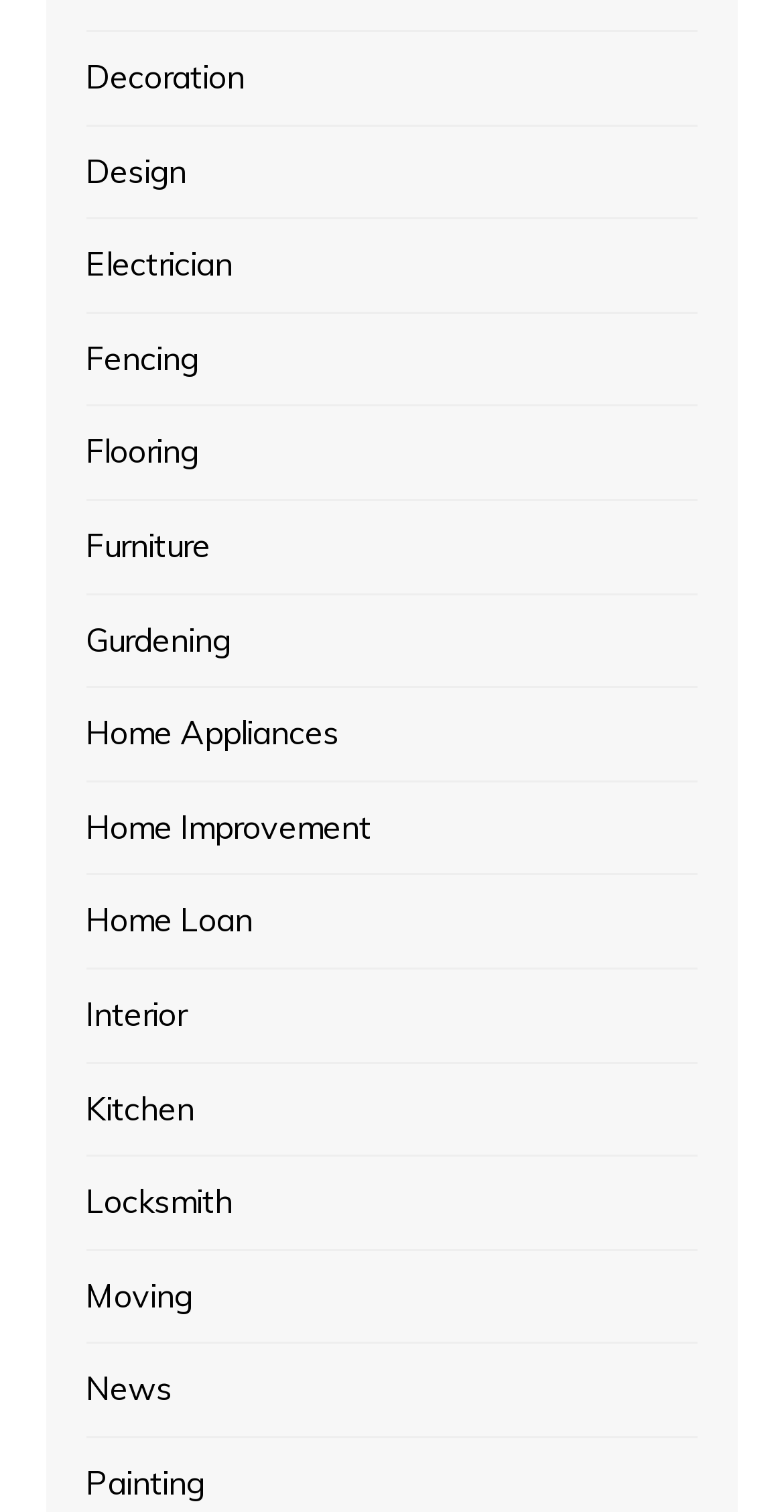Please locate the clickable area by providing the bounding box coordinates to follow this instruction: "Explore Kitchen".

[0.11, 0.716, 0.248, 0.75]